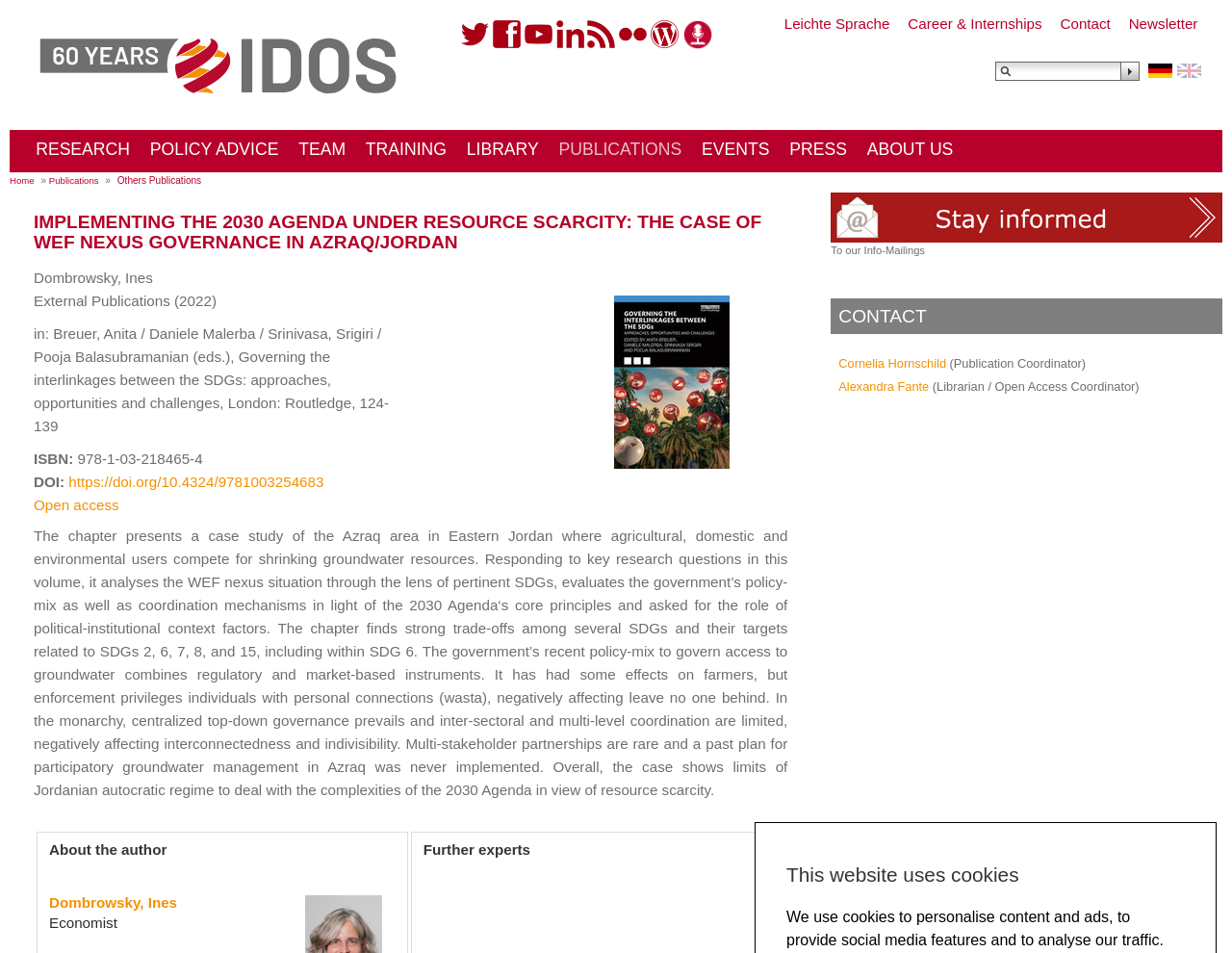Find the coordinates for the bounding box of the element with this description: "title="Sustainable Global Supply Chains Podcast"".

[0.554, 0.02, 0.579, 0.053]